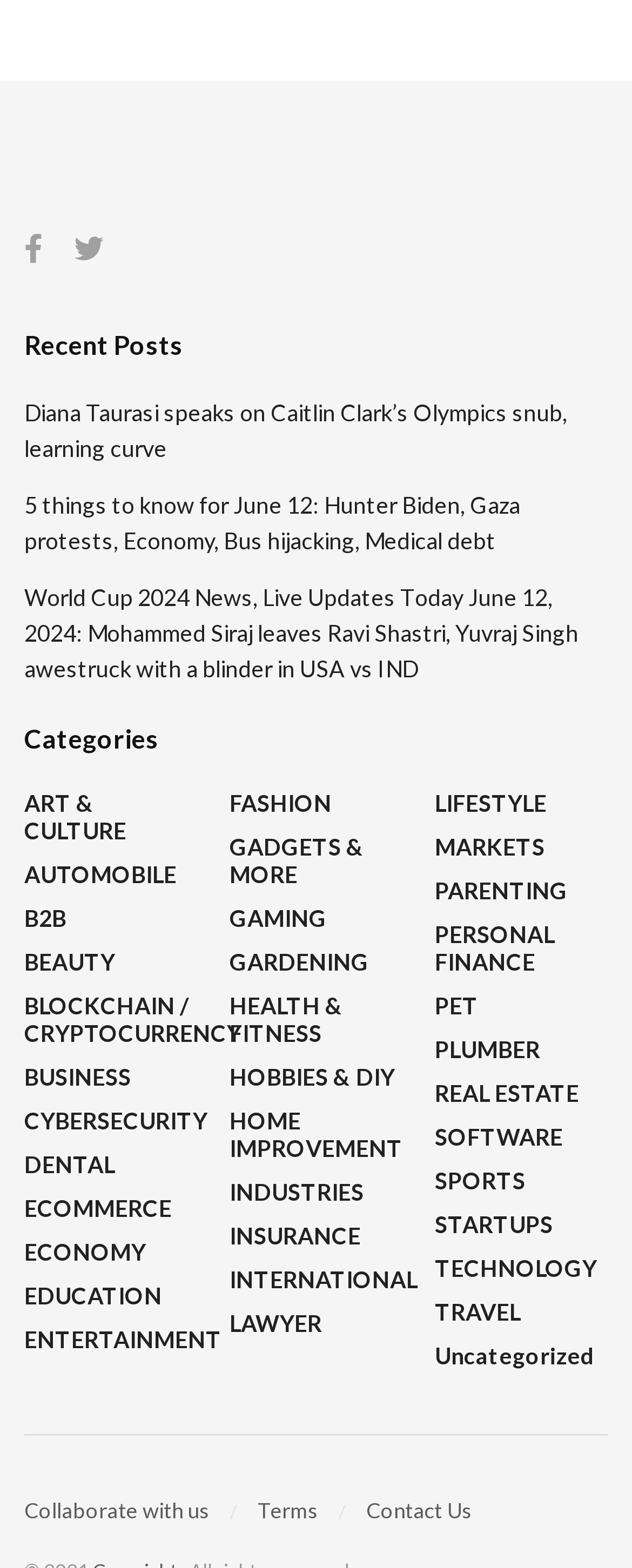Specify the bounding box coordinates of the region I need to click to perform the following instruction: "Browse the 'ART & CULTURE' category". The coordinates must be four float numbers in the range of 0 to 1, i.e., [left, top, right, bottom].

[0.038, 0.503, 0.312, 0.539]